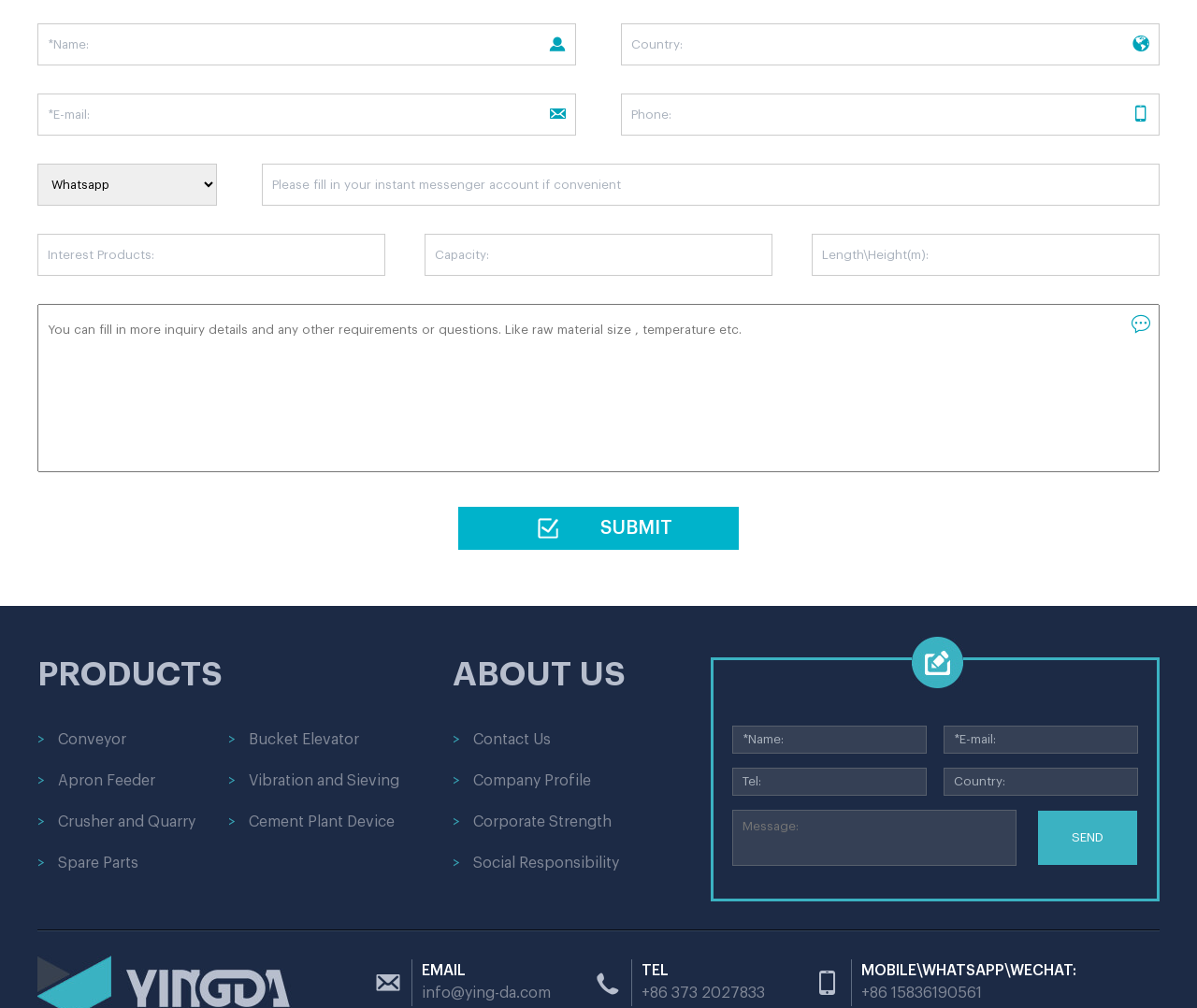How can users contact the company?
Please provide a single word or phrase in response based on the screenshot.

Email or phone